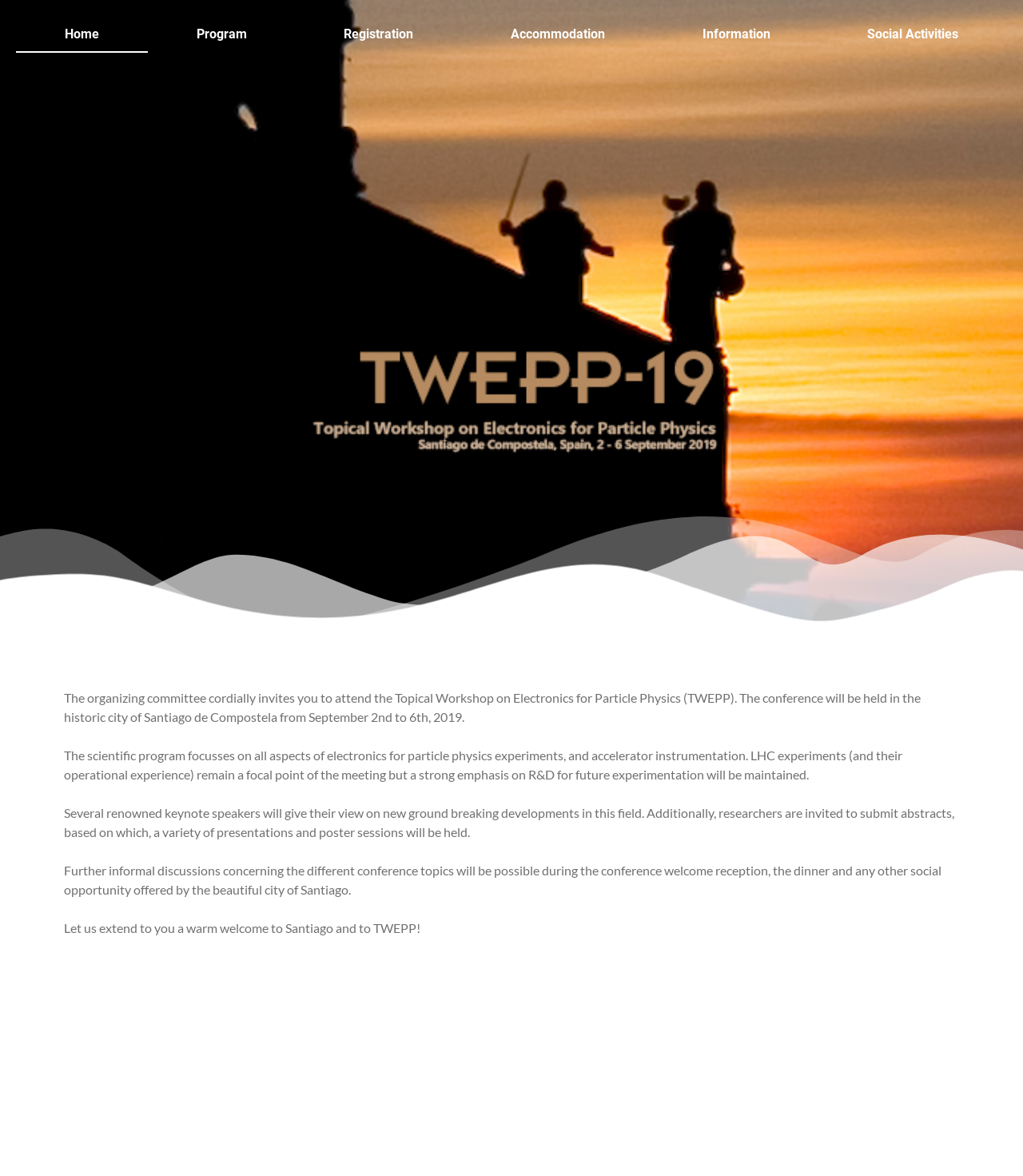Write a detailed summary of the webpage.

The webpage is about the Topical Workshop on Electronics for Particle Physics (TWEPP2019). At the top, there are six links: "Home", "Program", "Registration", "Accommodation", "Information", and "Social Activities", arranged horizontally from left to right.

Below the links, there is a paragraph of text that invites attendees to the conference, which will be held in Santiago de Compostela from September 2nd to 6th, 2019. This text is positioned near the top-left of the page.

Further down, there are three paragraphs of text that describe the scientific program of the conference, including its focus on electronics for particle physics experiments and accelerator instrumentation, as well as the types of presentations and discussions that will take place. These paragraphs are positioned below the initial invitation text, and are aligned to the left side of the page.

Finally, there is a concluding paragraph that welcomes attendees to Santiago and to TWEPP, positioned near the bottom-left of the page. There are also some empty lines and spaces scattered throughout the page, which separate the different sections of text.